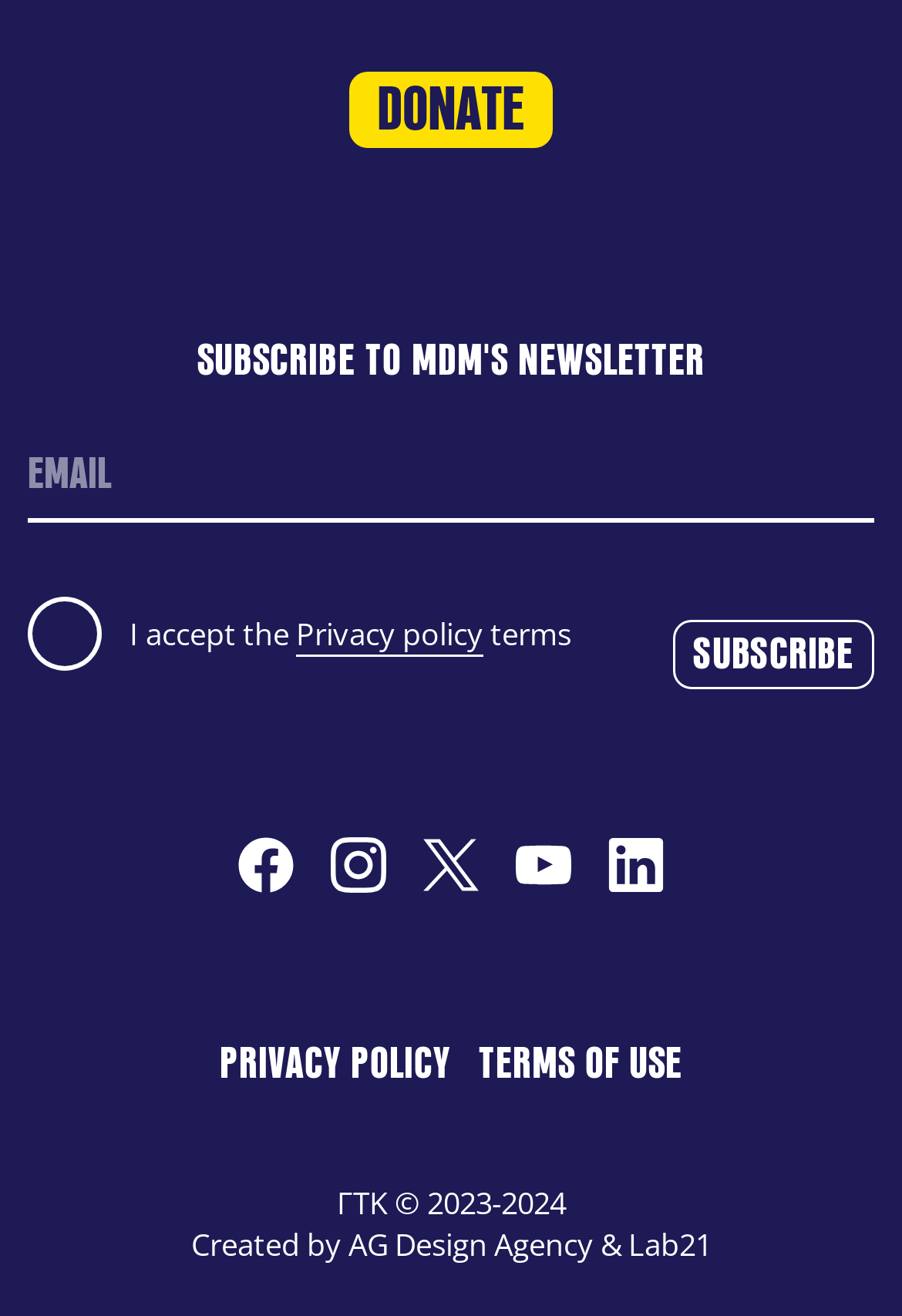Find the bounding box coordinates of the area to click in order to follow the instruction: "Enter email address".

[0.031, 0.325, 0.969, 0.397]